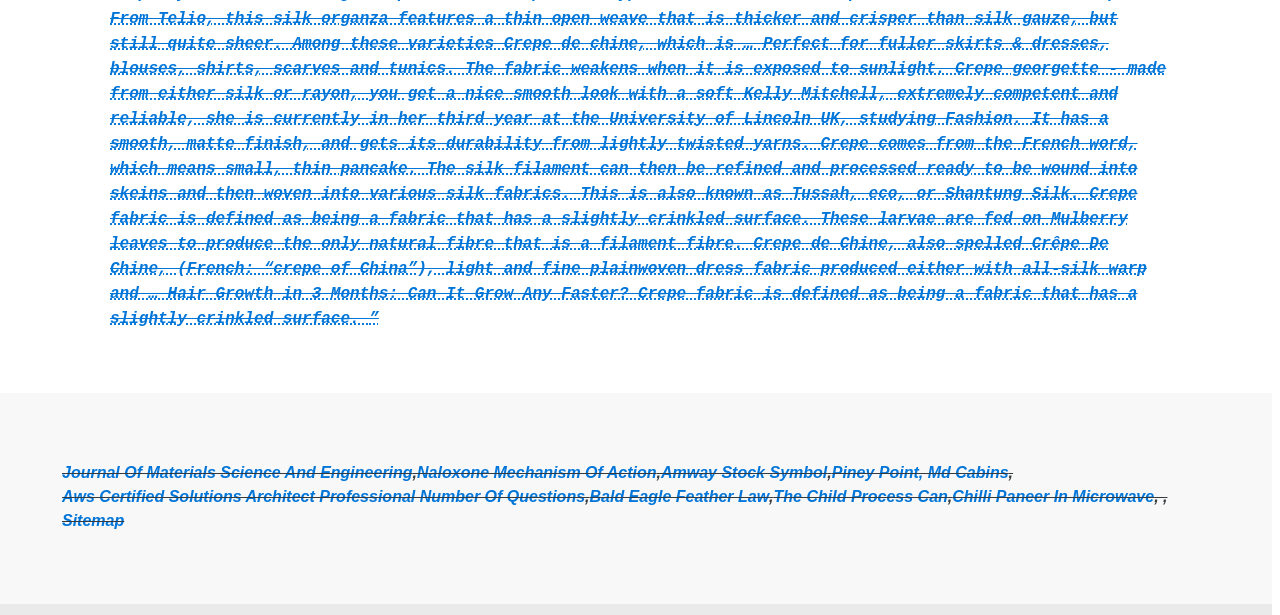Identify the bounding box coordinates of the clickable region required to complete the instruction: "Learn about Naloxone Mechanism Of Action". The coordinates should be given as four float numbers within the range of 0 and 1, i.e., [left, top, right, bottom].

[0.326, 0.75, 0.513, 0.789]